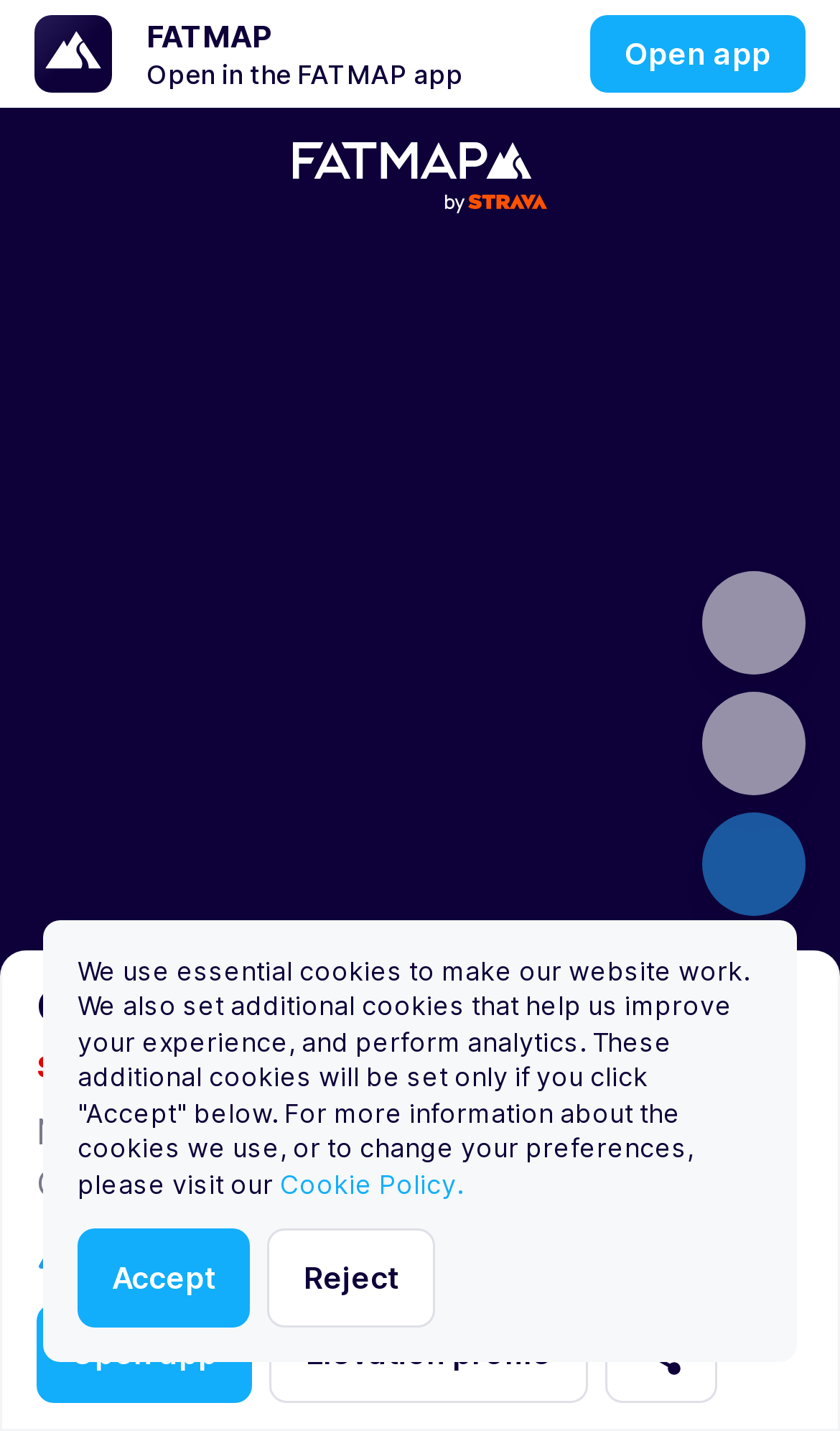How many buttons are there at the bottom of the webpage?
Please respond to the question with as much detail as possible.

I found the answer by looking at the button elements located at the bottom of the webpage, and counting them. There are three buttons: 'Open app', 'Elevation profile', and another button with no text.